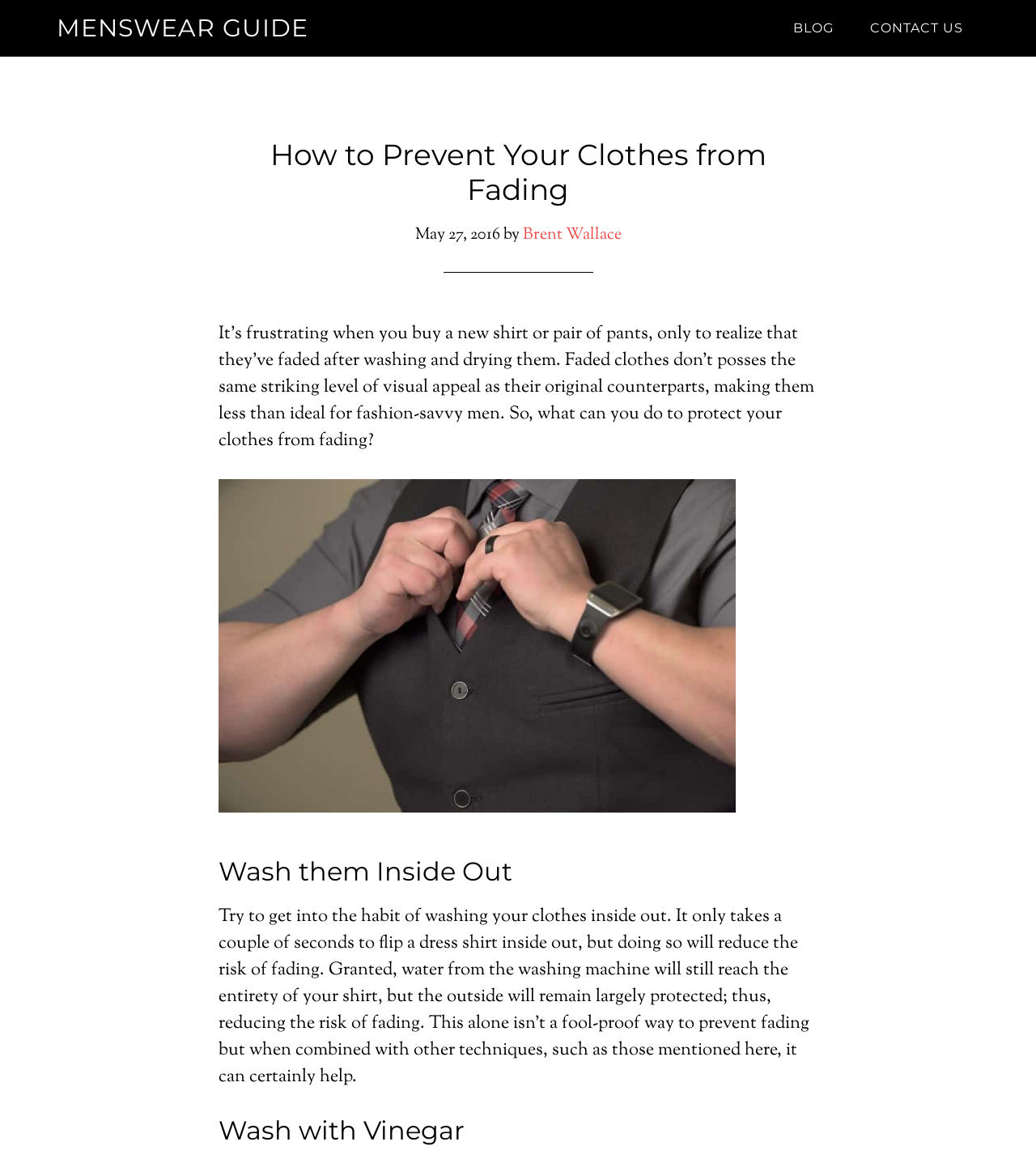Give a one-word or phrase response to the following question: What is the main topic of the article?

Preventing clothes from fading